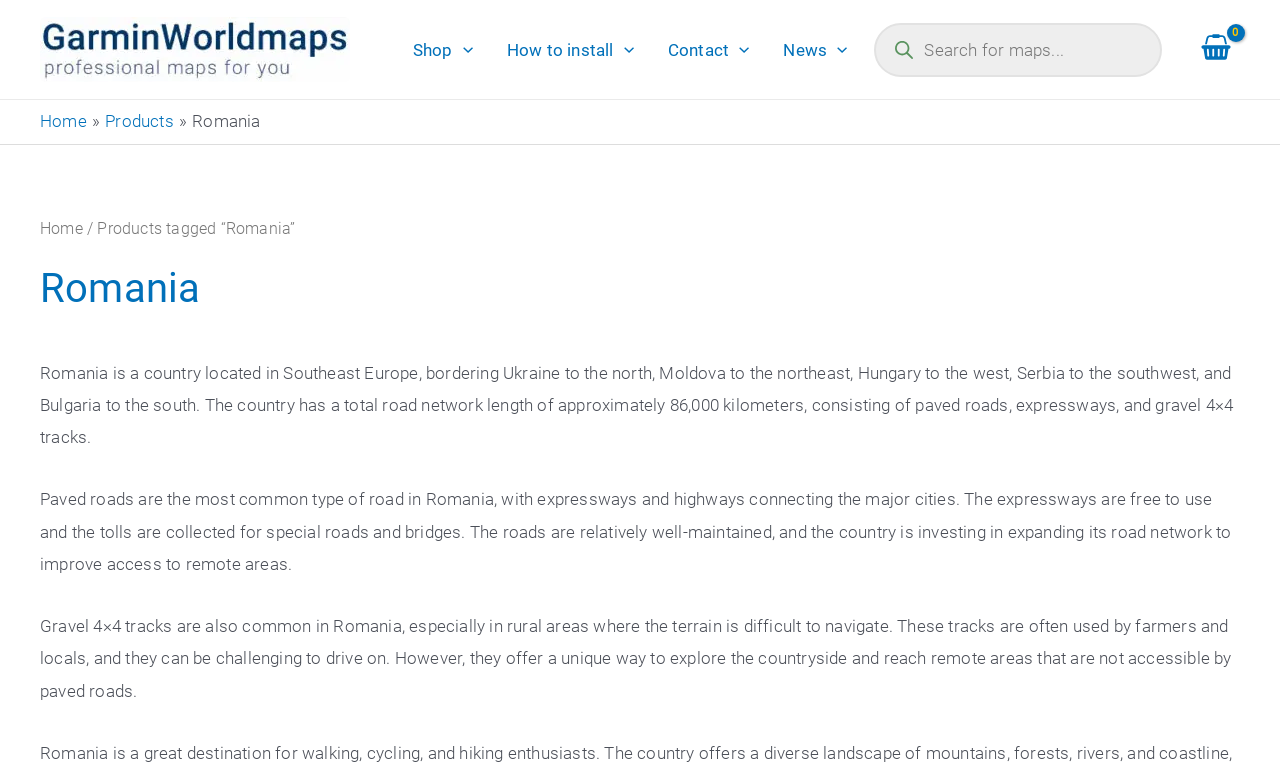Kindly determine the bounding box coordinates for the clickable area to achieve the given instruction: "View shopping cart".

[0.932, 0.033, 0.969, 0.095]